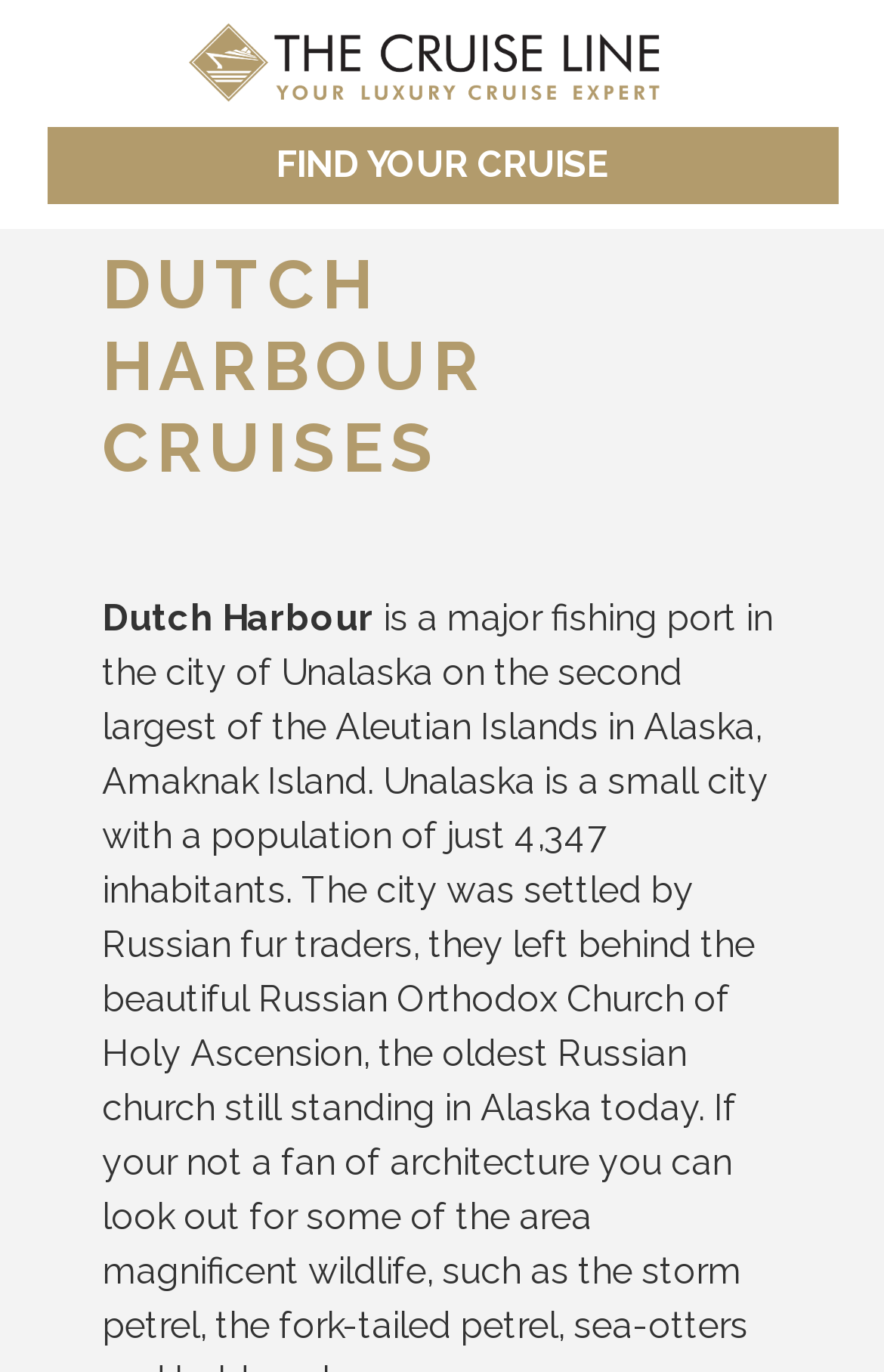Determine the bounding box for the UI element that matches this description: "Cruise Ports".

[0.223, 0.084, 0.459, 0.107]